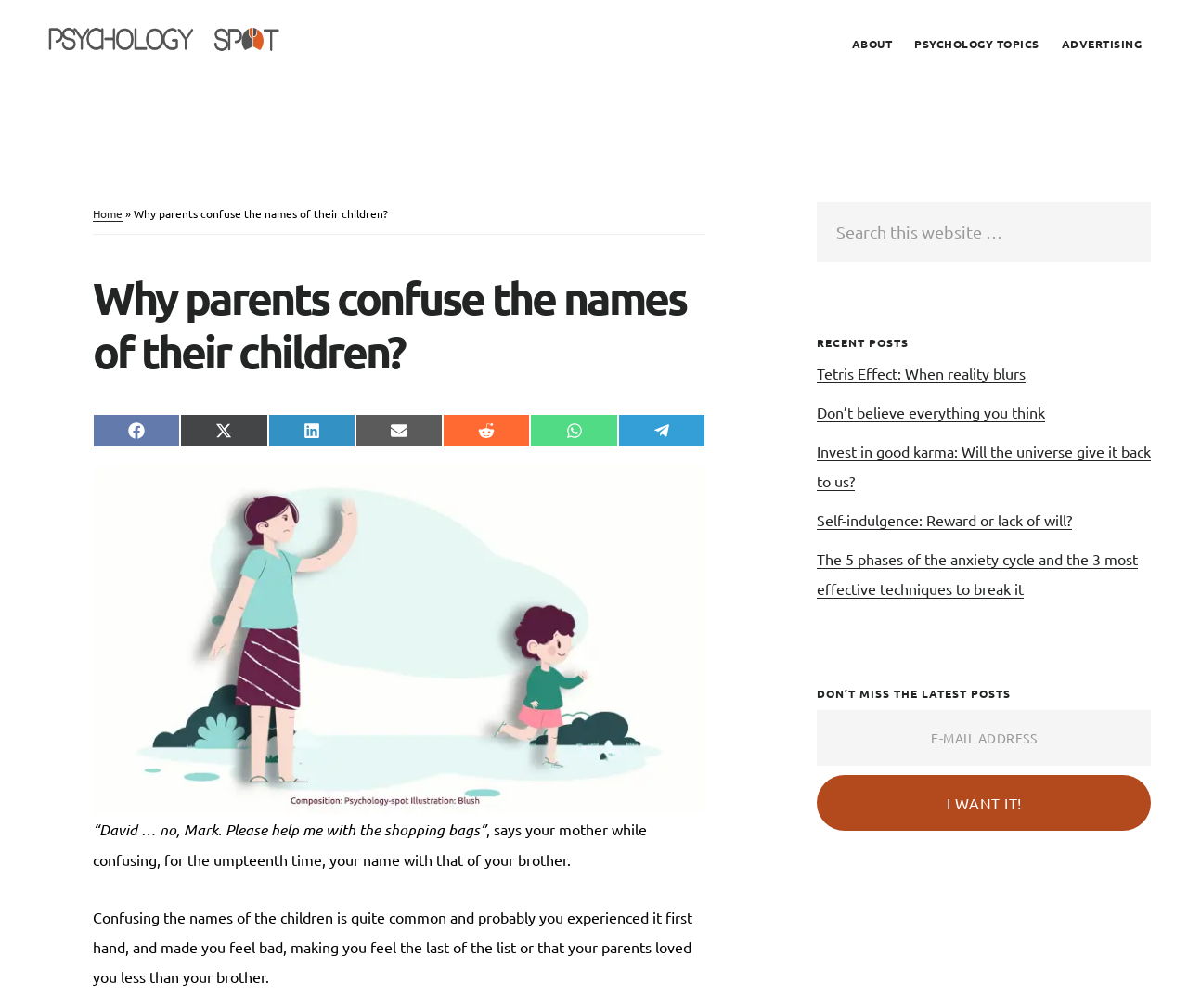Use a single word or phrase to answer the question: What is the purpose of the search box?

Search this website